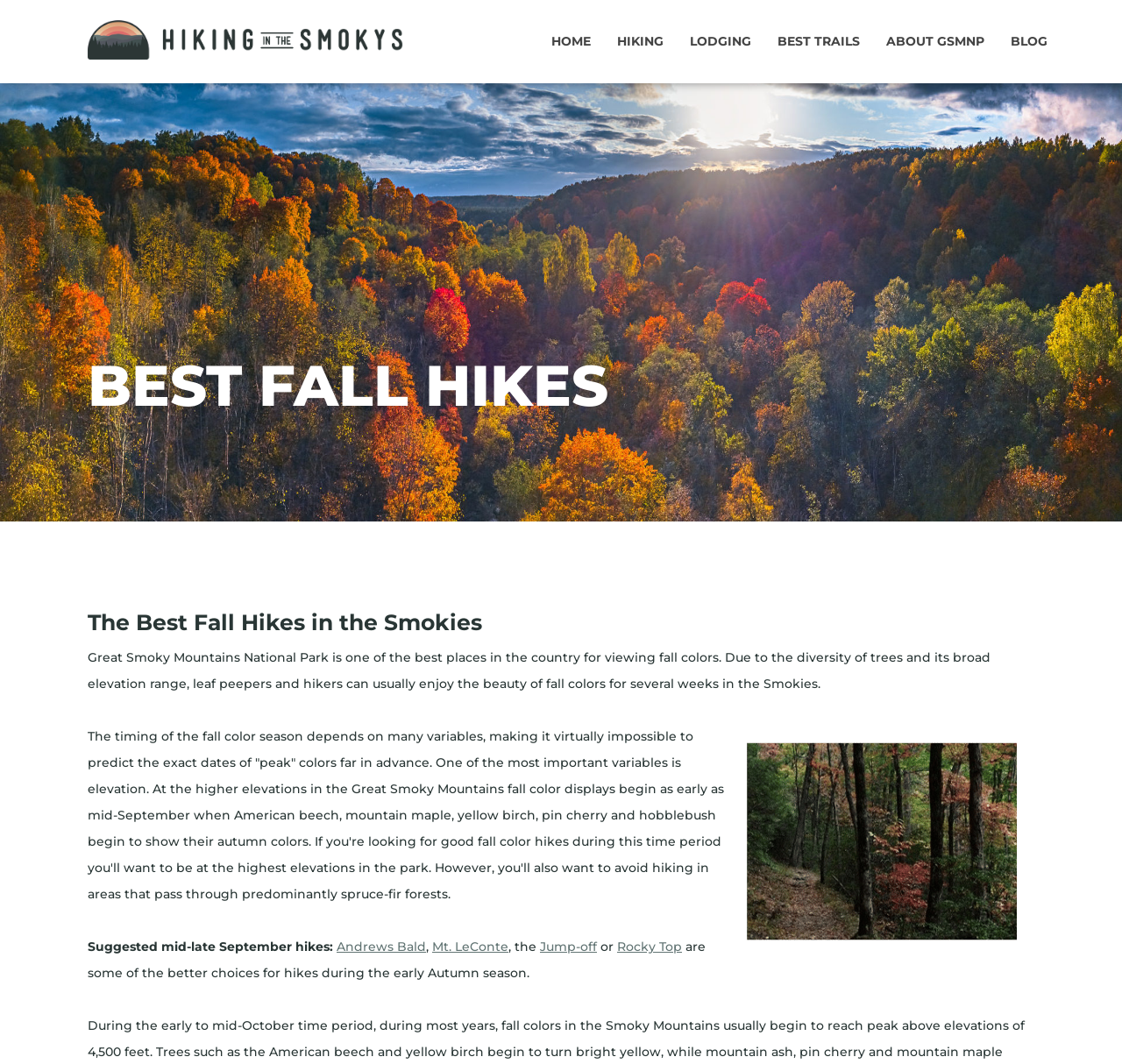Give a one-word or short phrase answer to the question: 
How many links are in the top navigation bar?

6